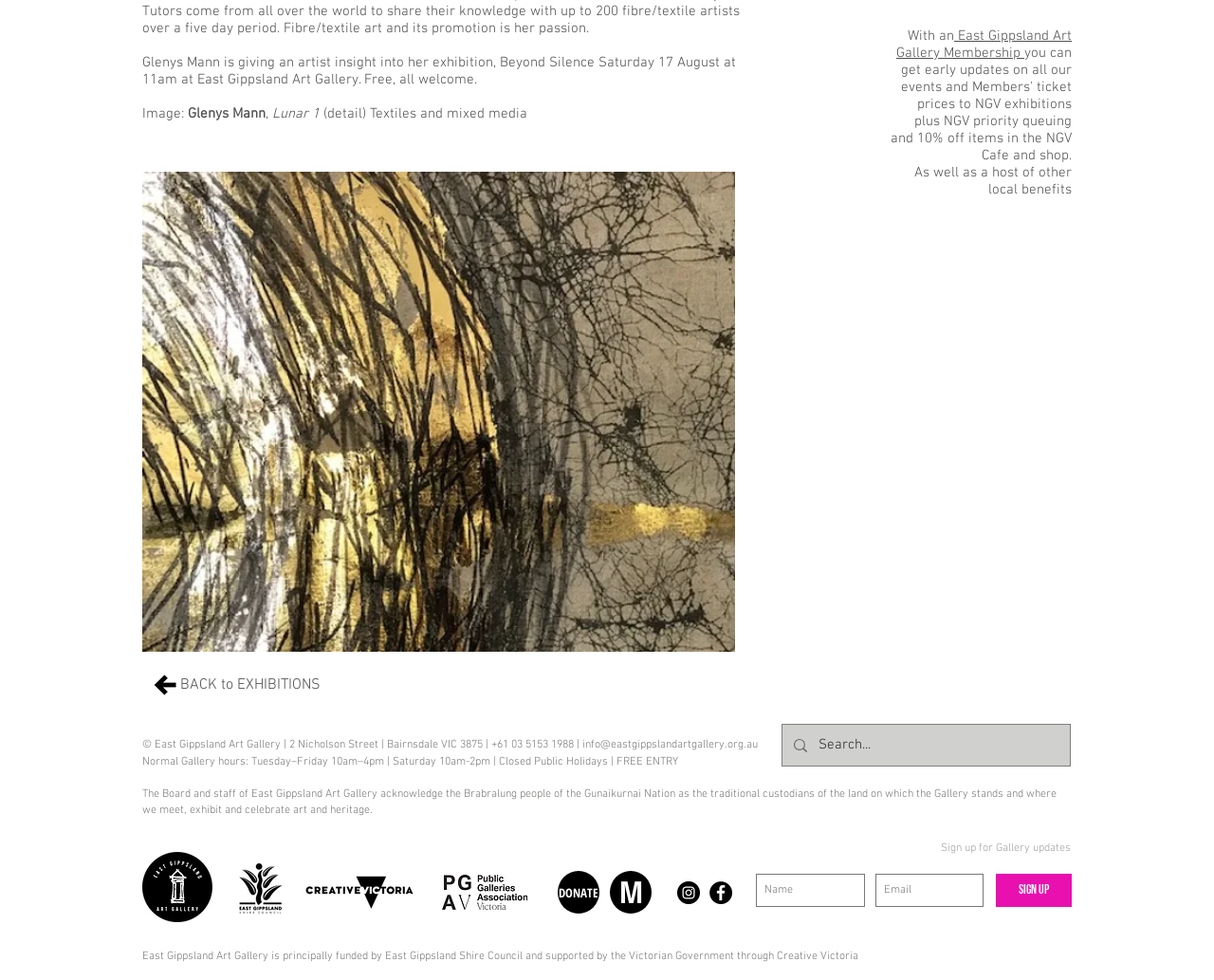From the webpage screenshot, identify the region described by aria-label="Name" name="name" placeholder="Name". Provide the bounding box coordinates as (top-left x, top-left y, bottom-right x, bottom-right y), with each value being a floating point number between 0 and 1.

[0.623, 0.892, 0.712, 0.926]